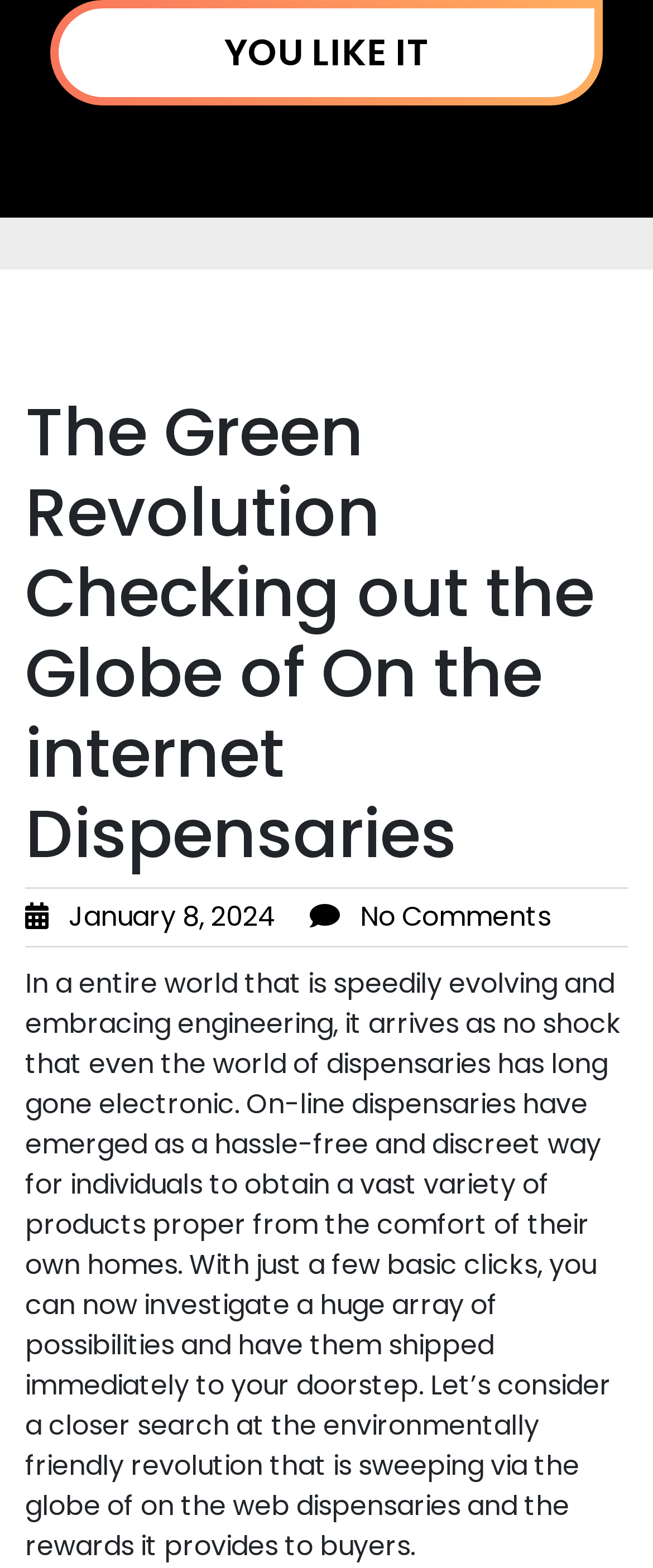Offer a detailed explanation of the webpage layout and contents.

The webpage is about the Green Revolution in online dispensaries. At the top, there is a header with the title "The Green Revolution Checking out the Globe of On the internet Dispensaries" and a link "YOU LIKE IT" positioned to its right. Below the header, there is a date "January 8, 2024" followed by a small gap, and then a link "No Comments" on the right side of the page. 

The main content of the webpage is a long paragraph that discusses how online dispensaries have become a convenient and discreet way for people to obtain a wide range of products from the comfort of their own homes. The paragraph explains that with just a few clicks, customers can explore a huge array of options and have them shipped directly to their doorstep. It also mentions the benefits of this green revolution in online dispensaries for buyers.